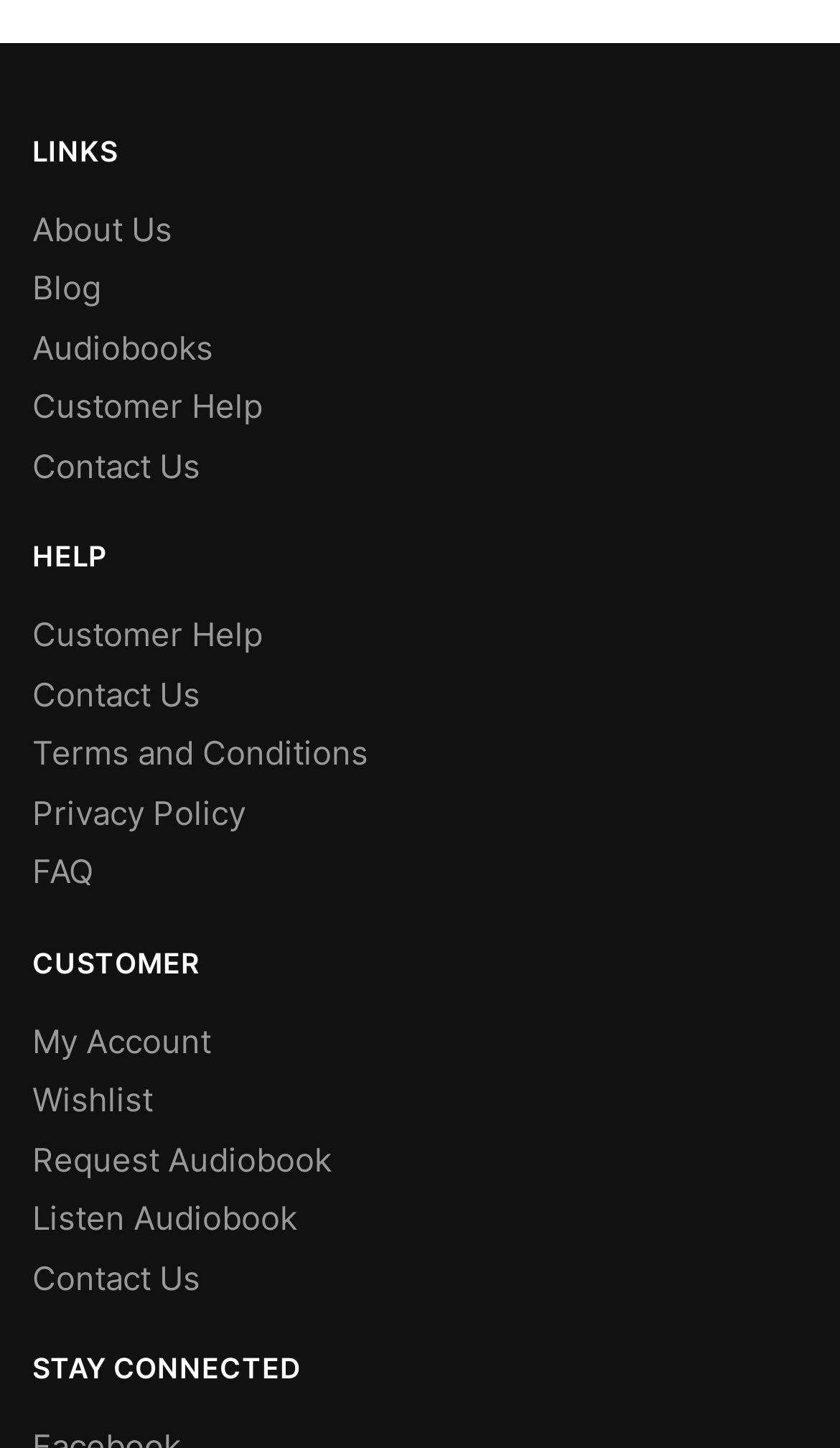Please specify the bounding box coordinates of the clickable region to carry out the following instruction: "access my account". The coordinates should be four float numbers between 0 and 1, in the format [left, top, right, bottom].

[0.038, 0.704, 0.251, 0.733]